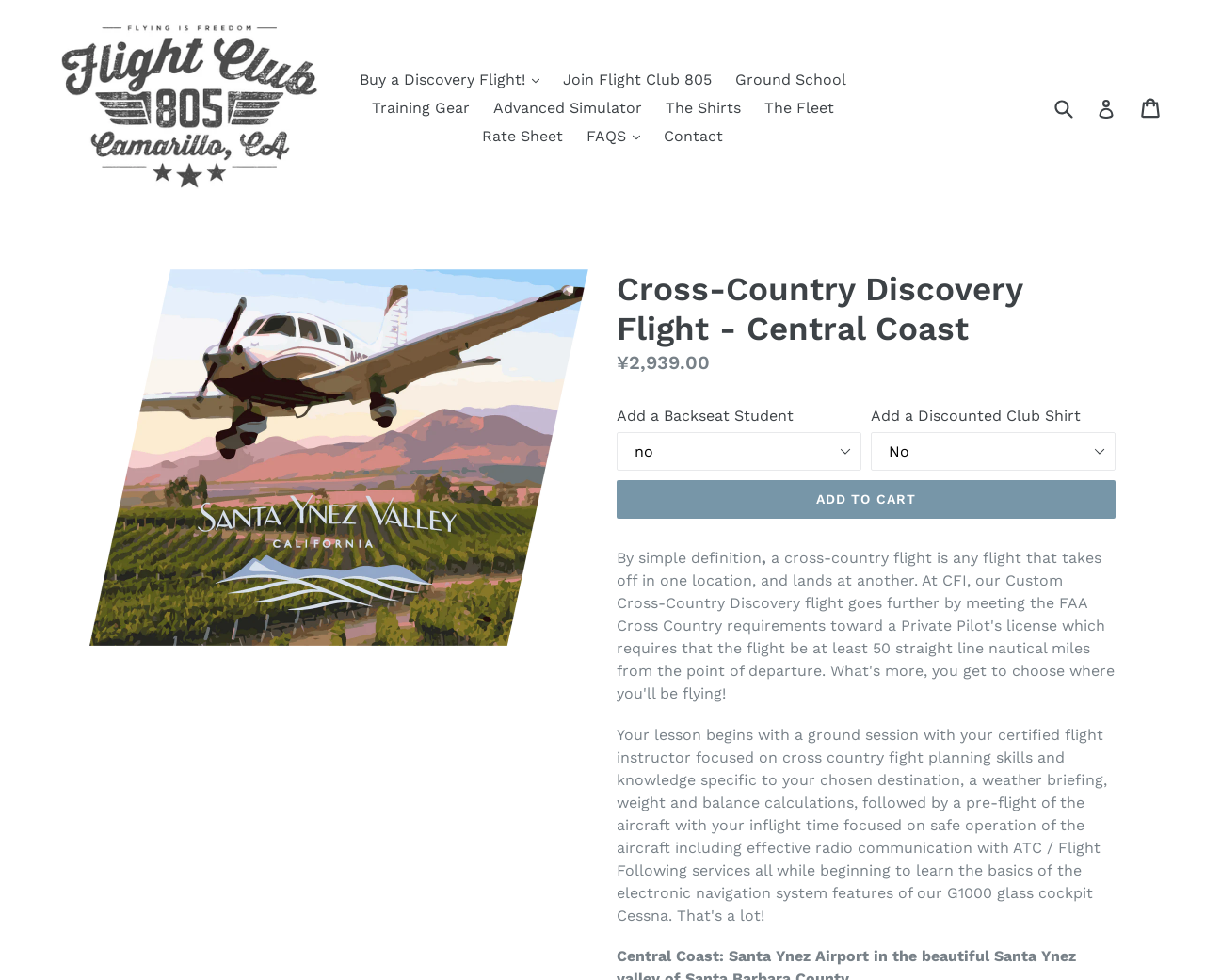What is the title or heading displayed on the webpage?

Cross-Country Discovery Flight - Central Coast